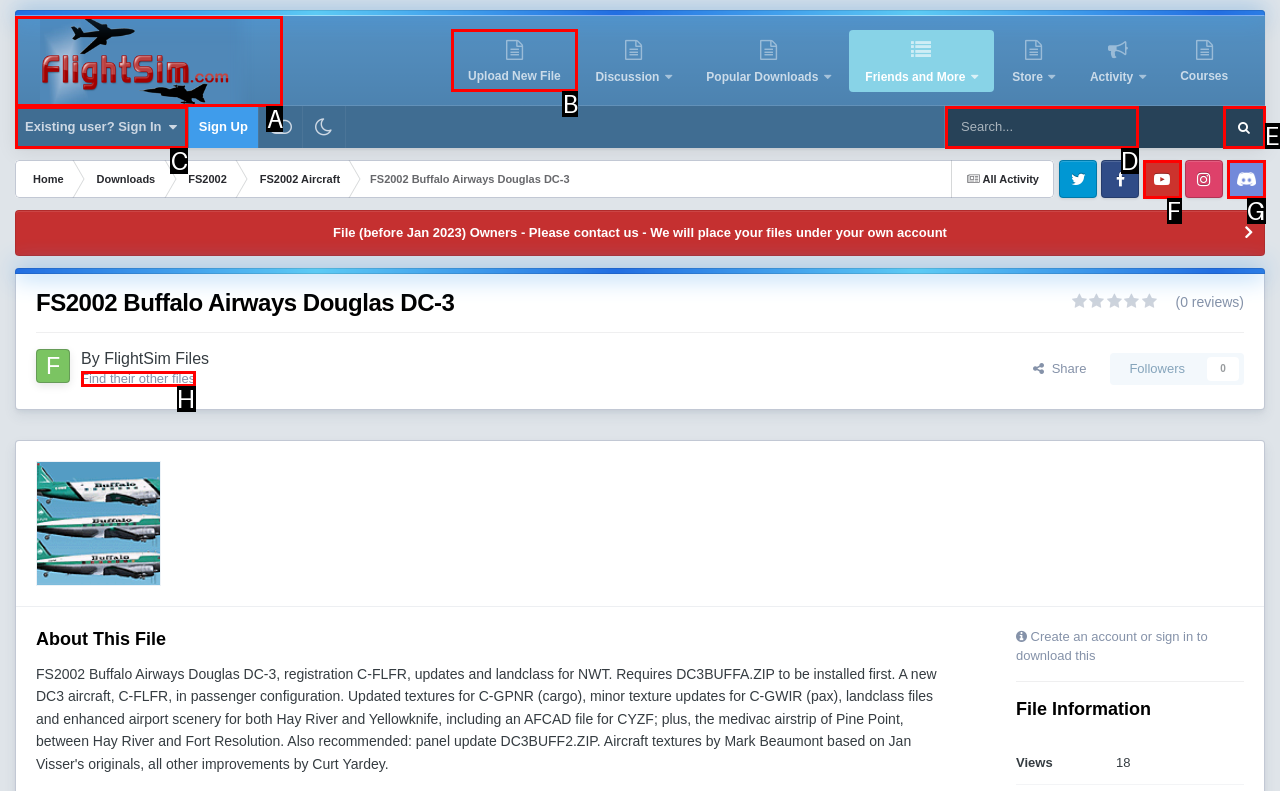From the given choices, identify the element that matches: parent_node: This File aria-label="Search"
Answer with the letter of the selected option.

E